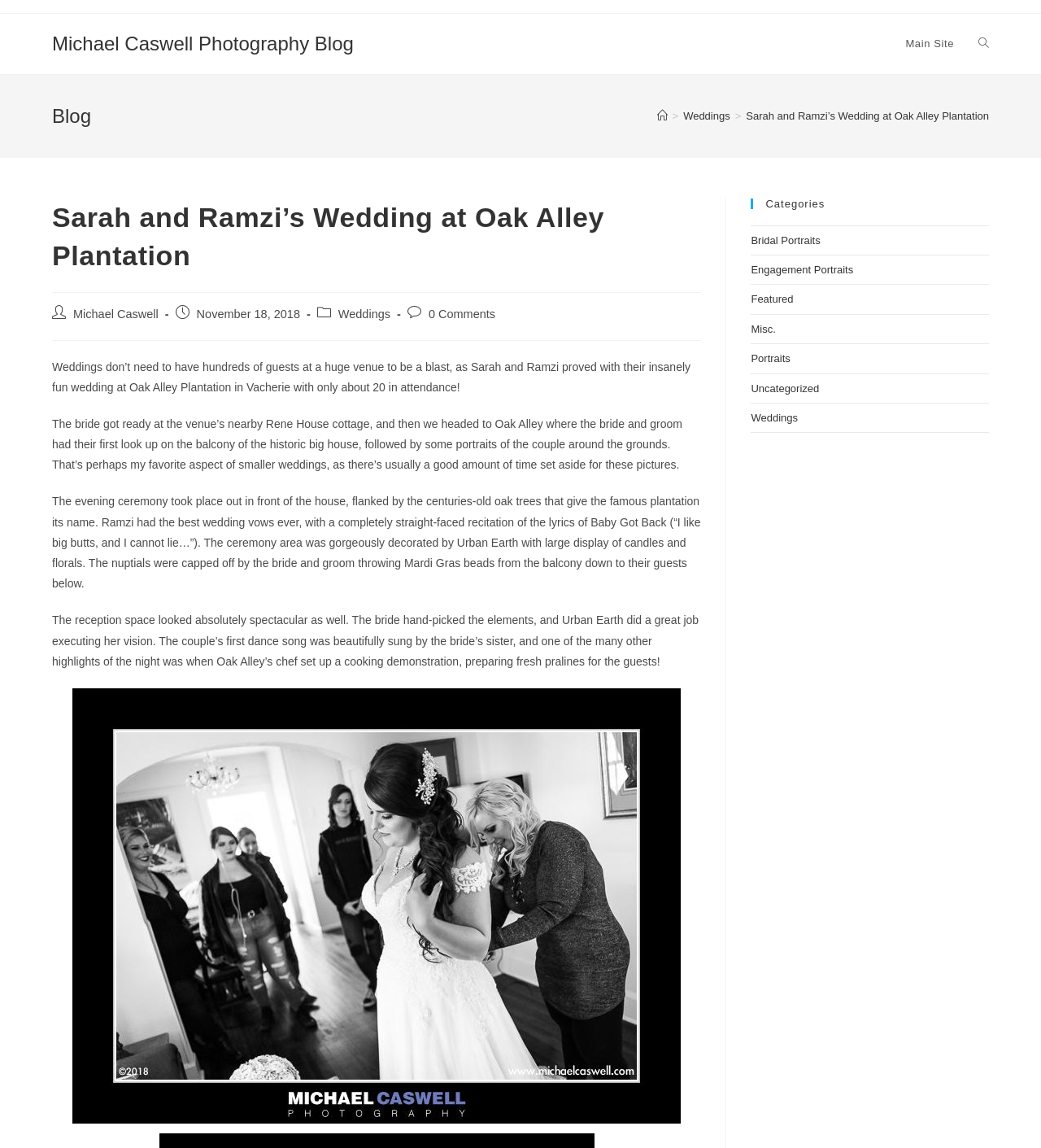Craft a detailed narrative of the webpage's structure and content.

This webpage is about a wedding at Oak Alley Plantation in Vacherie, Louisiana. At the top, there is a navigation bar with links to "Michael Caswell Photography Blog", "Main Site", and "Toggle website search". Below the navigation bar, there is a header section with a heading "Blog" and a breadcrumb navigation menu showing the current page's location.

The main content of the webpage is a blog post about Sarah and Ramzi's wedding at Oak Alley Plantation. The post is divided into several sections, each with a descriptive paragraph of text. The first section has a heading "Sarah and Ramzi’s Wedding at Oak Alley Plantation" and is followed by a paragraph describing the wedding. The next sections describe the bride's preparation, the first look, portraits, and the ceremony.

There are several links throughout the post, including links to the author's name, categories, and related posts. The post also includes a link to a photo gallery, "Bridal prep at Rene House", which has an accompanying image.

To the right of the main content, there is a sidebar with a heading "Categories" and a list of links to different categories, including "Bridal Portraits", "Engagement Portraits", "Featured", and "Weddings".